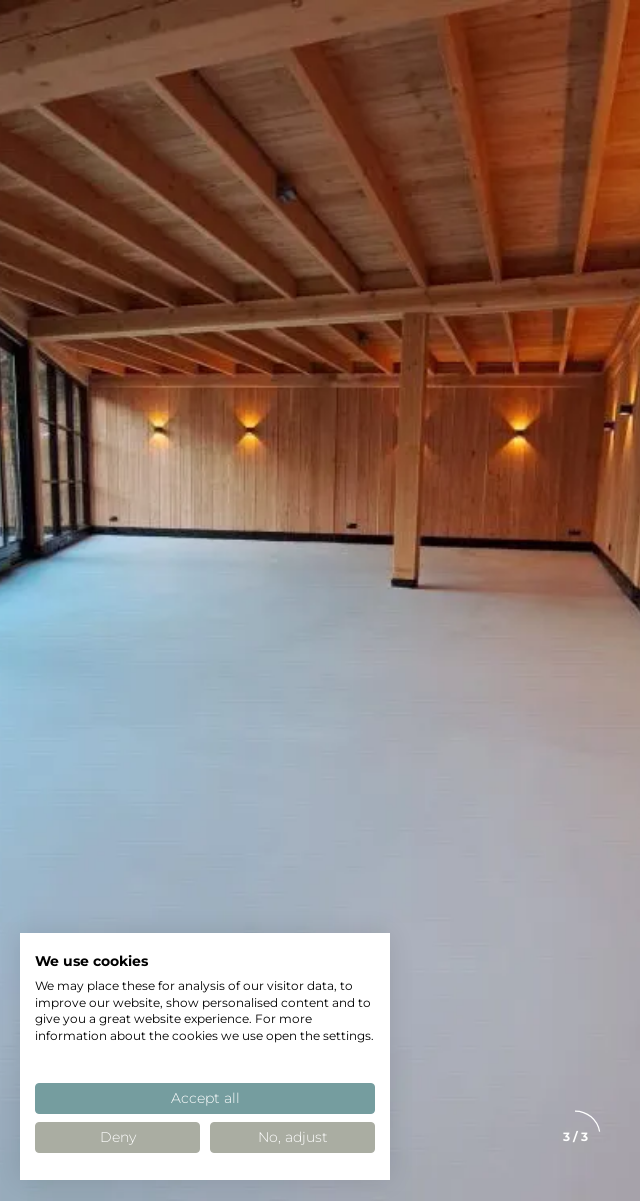What type of flooring is used in the room?
Please use the image to deliver a detailed and complete answer.

The caption describes the flooring as a smooth, light-colored surface, likely an epoxy-based finish, which suggests that the flooring material is epoxy-based and suitable for heavy-duty use.